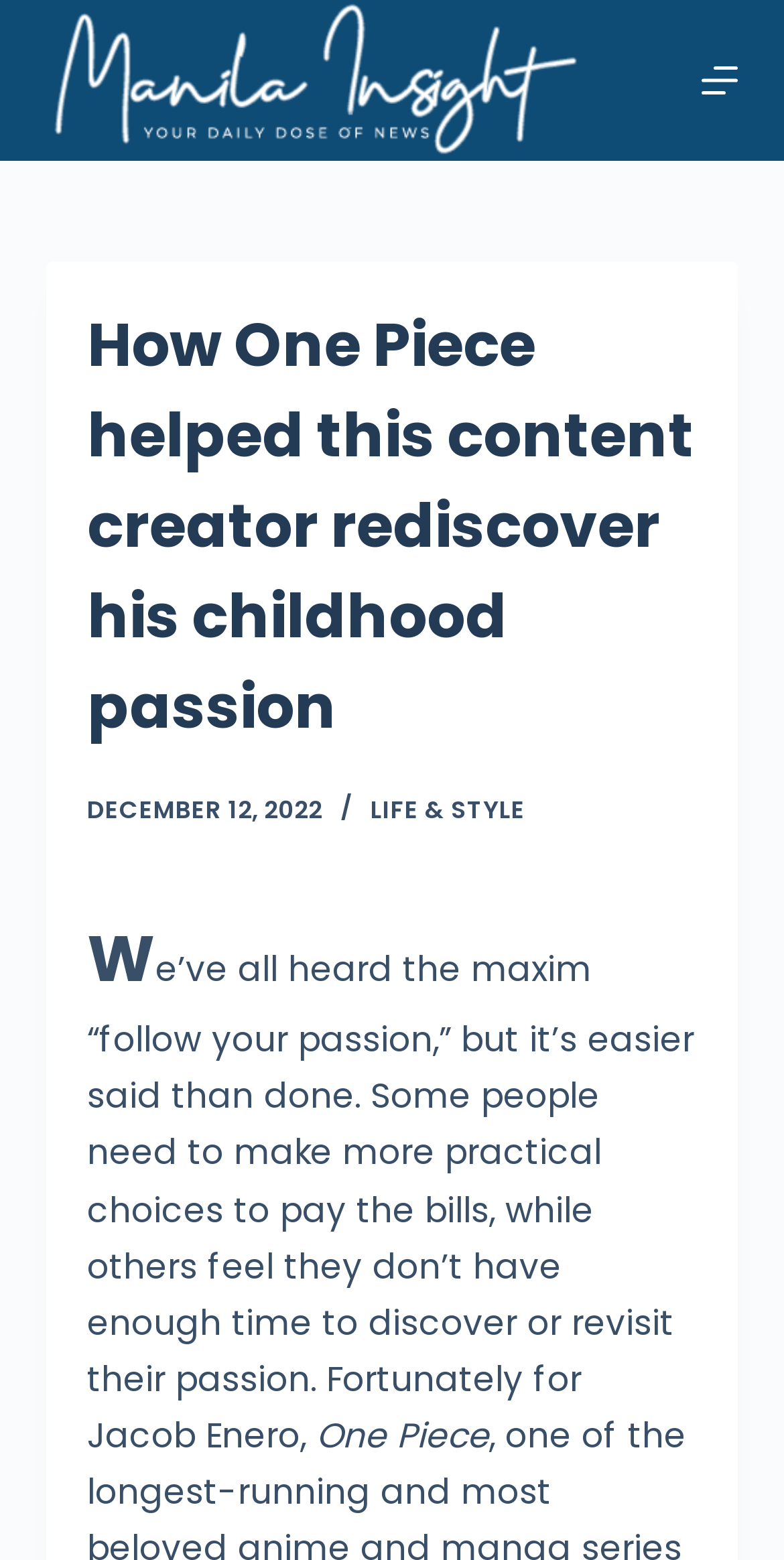Give the bounding box coordinates for the element described as: "Blog".

None